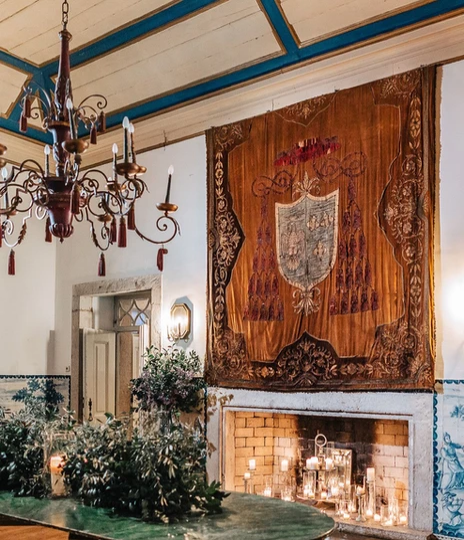What is placed on the table?
Please use the image to provide a one-word or short phrase answer.

Finely arranged greenery